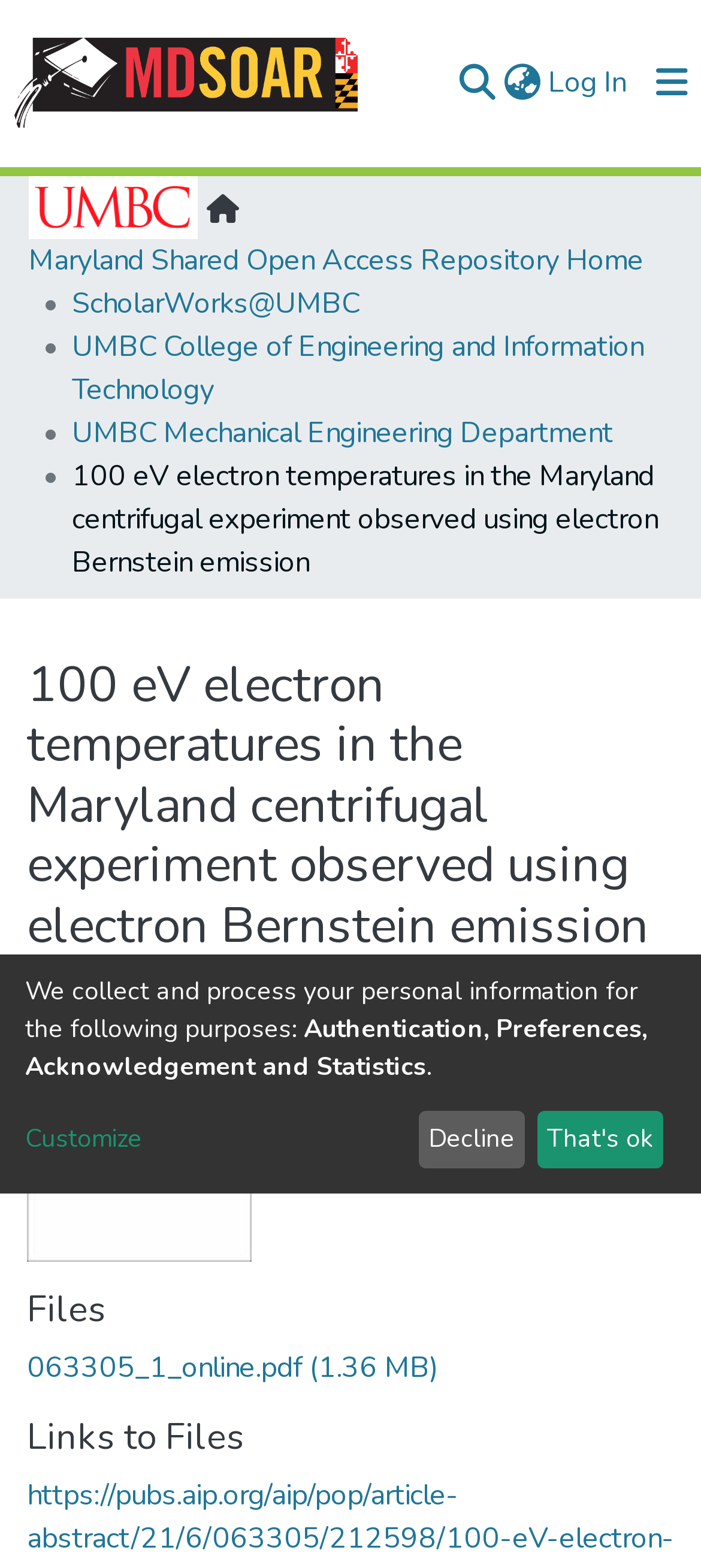Show the bounding box coordinates of the element that should be clicked to complete the task: "Visit MD-SOAR".

[0.021, 0.018, 0.51, 0.087]